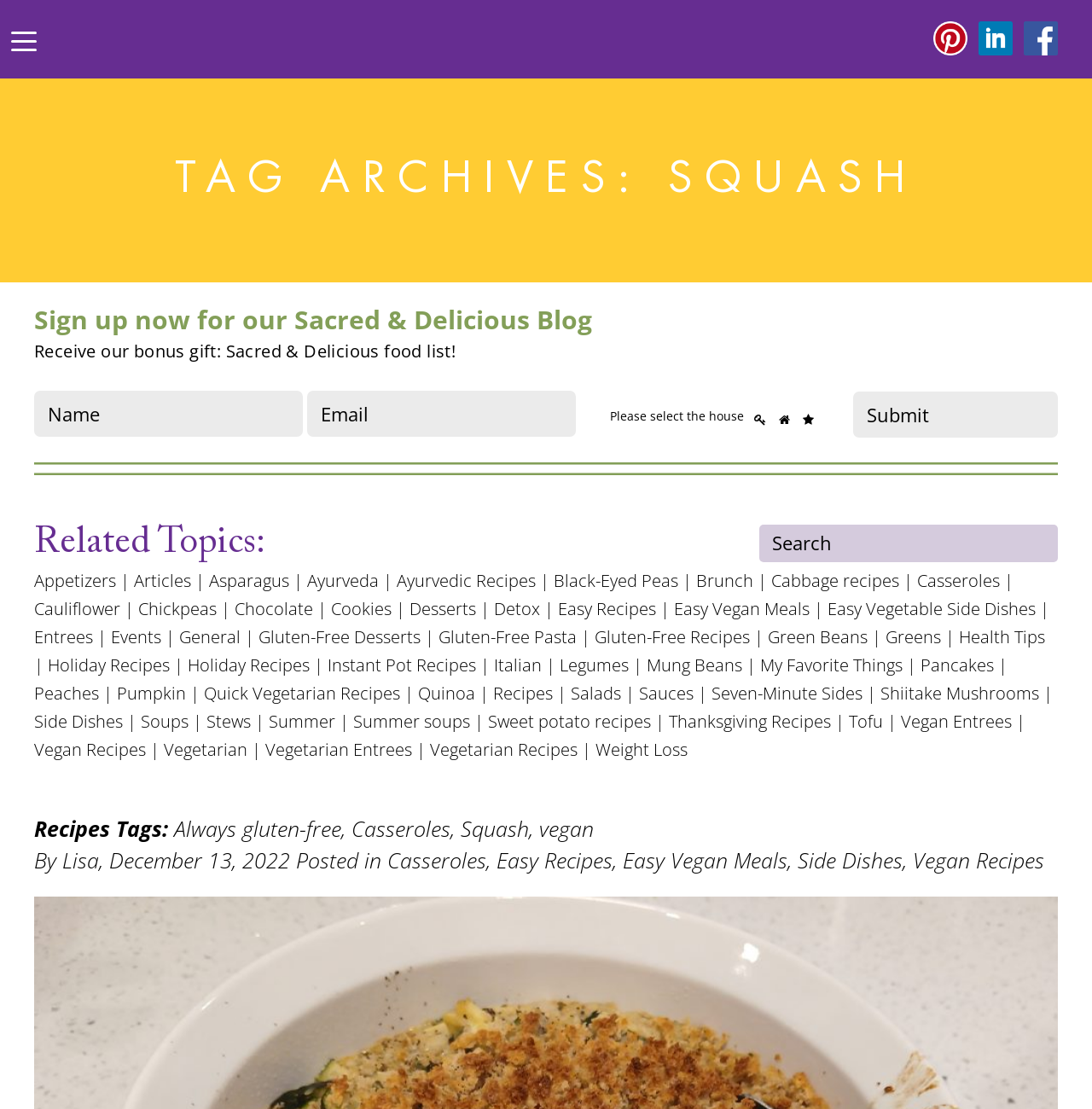Offer a detailed explanation of the webpage layout and contents.

The webpage is titled "Squash Archives - Sacred & Delicious" and appears to be a blog or recipe website focused on vegetarian and vegan cuisine. At the top of the page, there are three links aligned horizontally, followed by a heading that reads "TAG ARCHIVES: SQUASH". Below this heading, there is a call-to-action to sign up for the Sacred & Delicious blog, accompanied by a brief description of a bonus gift, a Sacred & Delicious food list.

To the right of the call-to-action, there are two text boxes, likely for email address and name, with a "Submit" button below. Further down the page, there is a heading that reads "Related Topics:", followed by a search bar.

The majority of the page is dedicated to a list of links, organized alphabetically, with each link representing a different topic or recipe category, such as "Appetizers", "Articles", "Asparagus", and so on. These links are separated by vertical lines, creating a clean and organized layout. There are over 40 links in total, covering a wide range of vegetarian and vegan topics.

The links are arranged in a horizontal layout, with multiple links per row, and span the entire width of the page. The page does not appear to have any images, focusing primarily on text-based content. Overall, the webpage has a simple and easy-to-navigate design, making it easy for users to find and explore different recipe categories and topics.